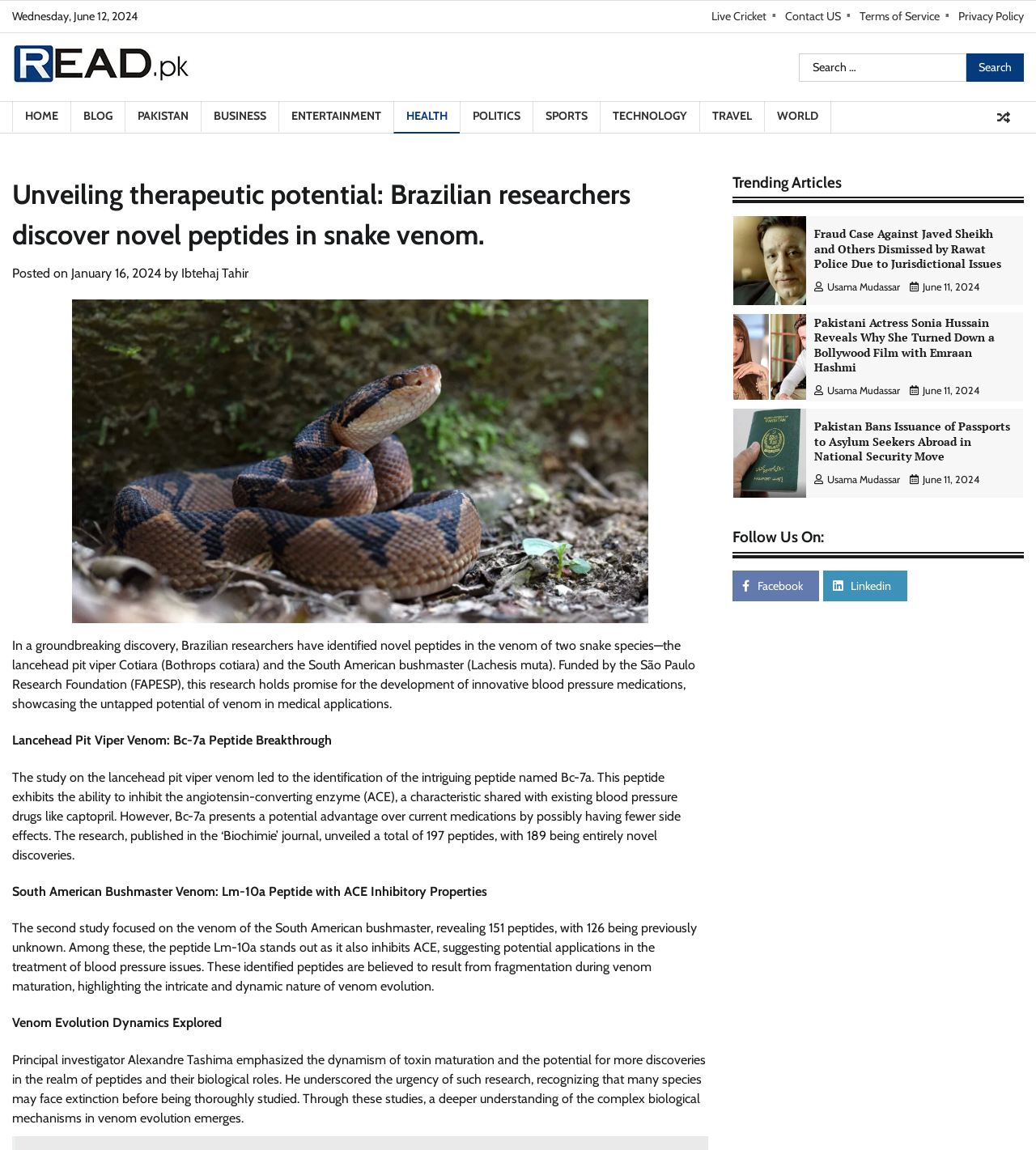Write an extensive caption that covers every aspect of the webpage.

This webpage is an article from Read.pk, a news website. At the top, there is a navigation bar with links to "Live Cricket", "Contact US", "Terms of Service", and "Privacy Policy". Below this, there is a search bar with a button to search for specific content. 

On the left side, there is a vertical menu with links to different categories, including "HOME", "BLOG", "PAKISTAN", "BUSINESS", "ENTERTAINMENT", "HEALTH", "POLITICS", "SPORTS", "TECHNOLOGY", and "TRAVEL". 

The main content of the webpage is an article titled "Unveiling therapeutic potential: Brazilian researchers discover novel peptides in snake venom." The article is divided into several sections, each with a heading. The first section provides an overview of the research, which discovered novel peptides in the venom of two snake species. 

Below this, there are sections detailing the research on the lancehead pit viper venom and the South American bushmaster venom, including the discovery of peptides with potential applications in blood pressure treatment. The article also explores the dynamics of venom evolution and the potential for further discoveries.

On the right side, there is a section titled "Trending Articles" with links to three news articles, each with a heading and a publication date. The articles are about a fraud case, a Pakistani actress turning down a Bollywood film, and Pakistan banning the issuance of passports to asylum seekers abroad.

At the bottom, there are social media links to follow Read.pk on Facebook and LinkedIn.